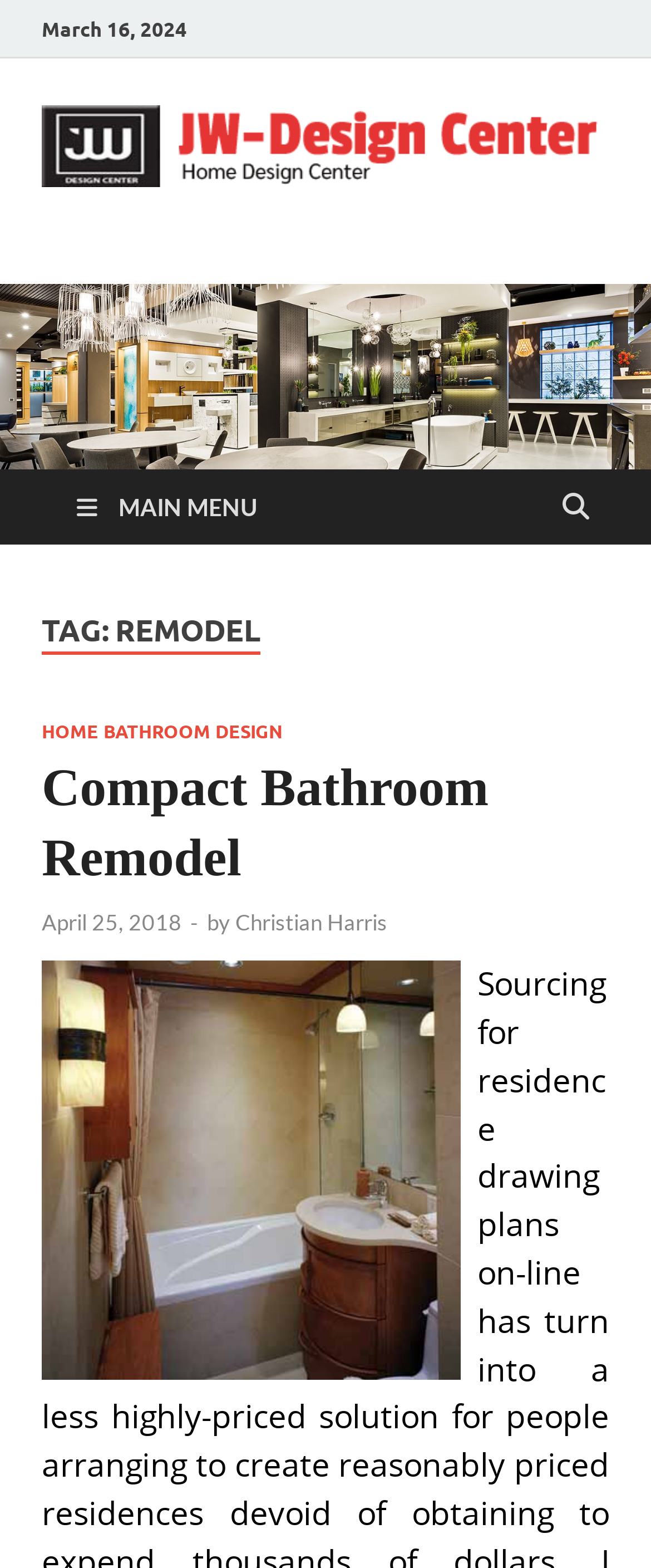Can you find the bounding box coordinates for the element to click on to achieve the instruction: "view Home Bathroom Design"?

[0.064, 0.613, 0.708, 0.88]